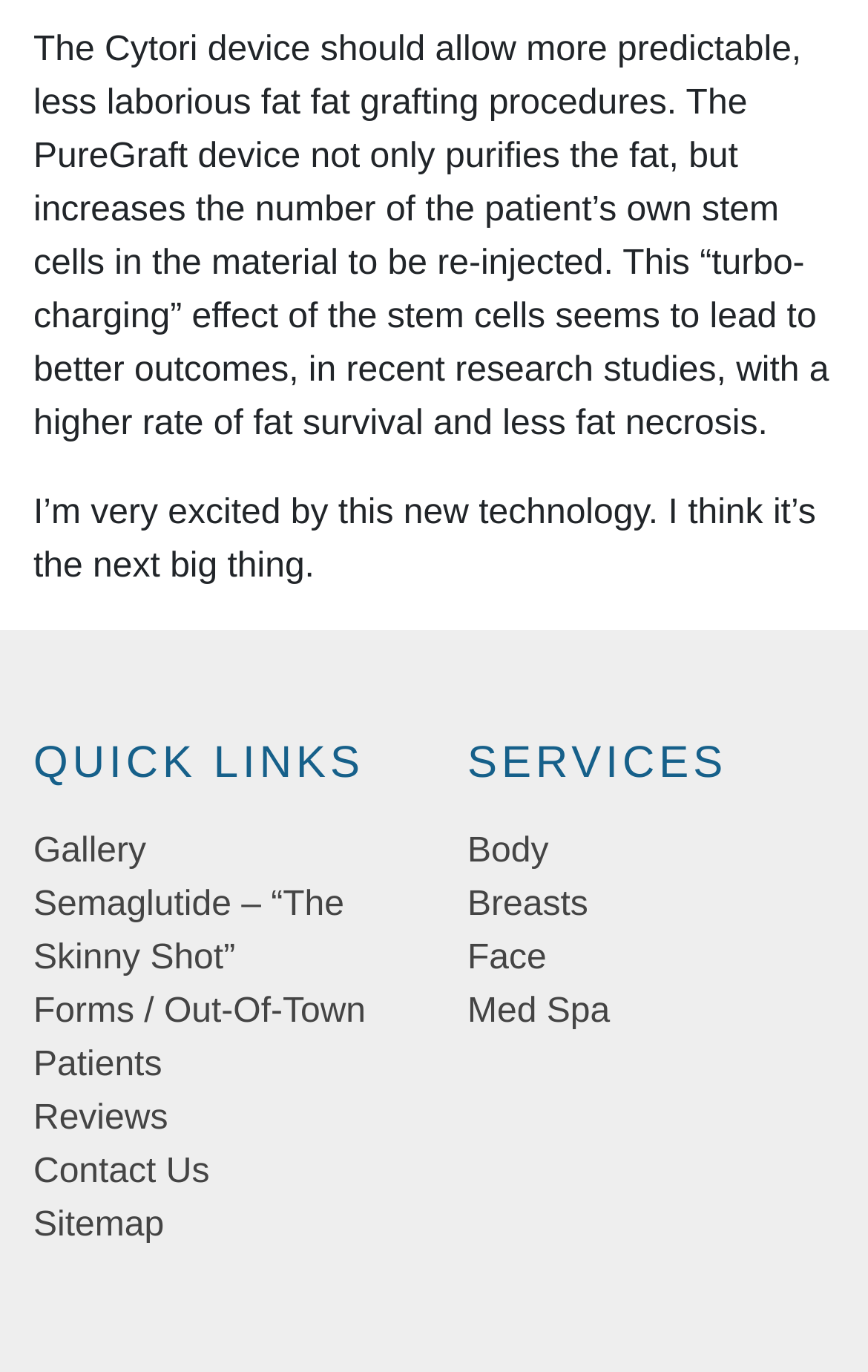Locate the bounding box coordinates of the region to be clicked to comply with the following instruction: "View 'Semaglutide – “The Skinny Shot”' page". The coordinates must be four float numbers between 0 and 1, in the form [left, top, right, bottom].

[0.038, 0.646, 0.397, 0.712]